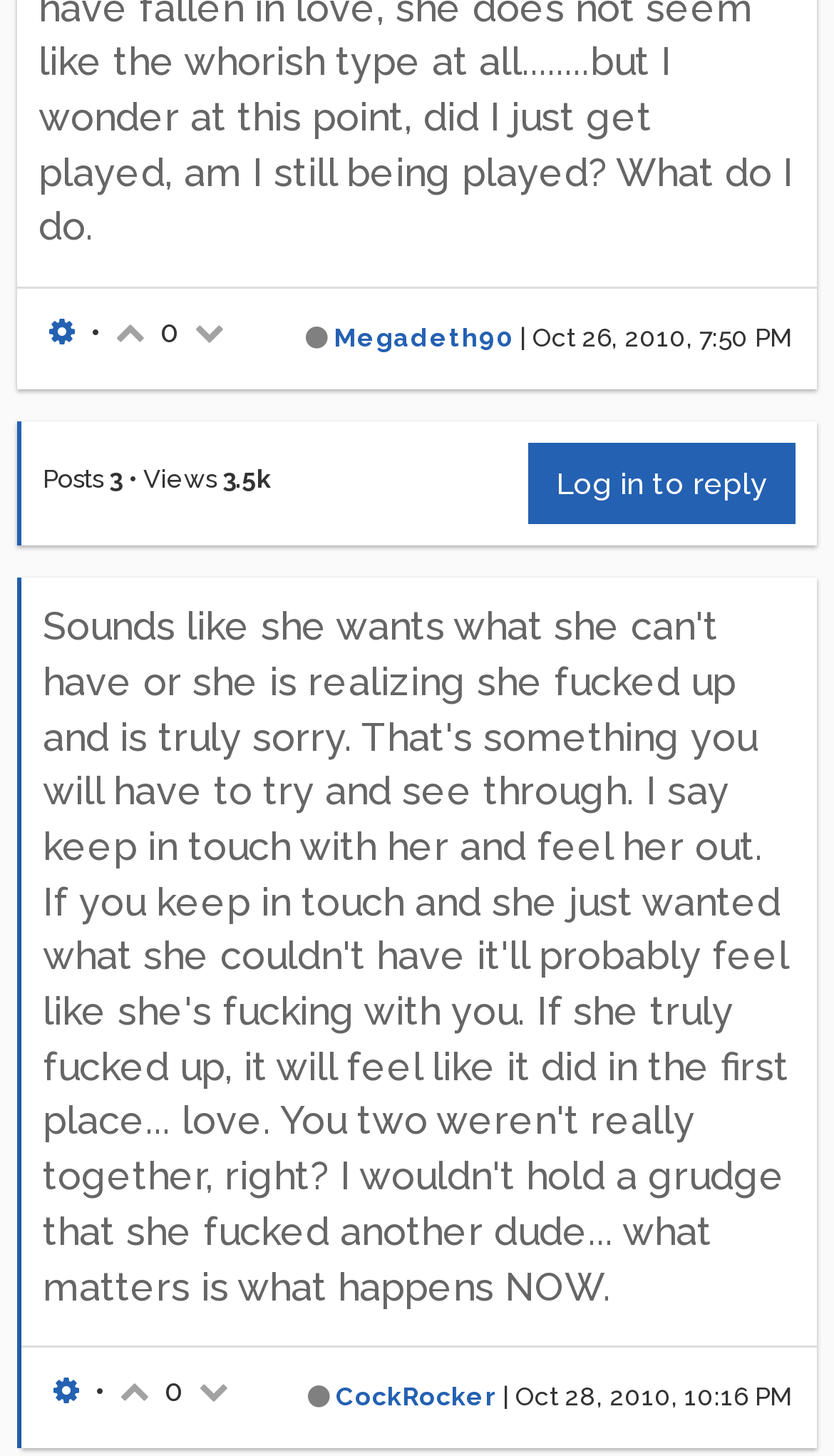What is the date of the second post?
Please analyze the image and answer the question with as much detail as possible.

I found the date of the second post by looking at the generic element with the text 'Oct 28, 2010, 10:16 PM' which is located near the username 'CockRocker', indicating that it is the date of the second post.